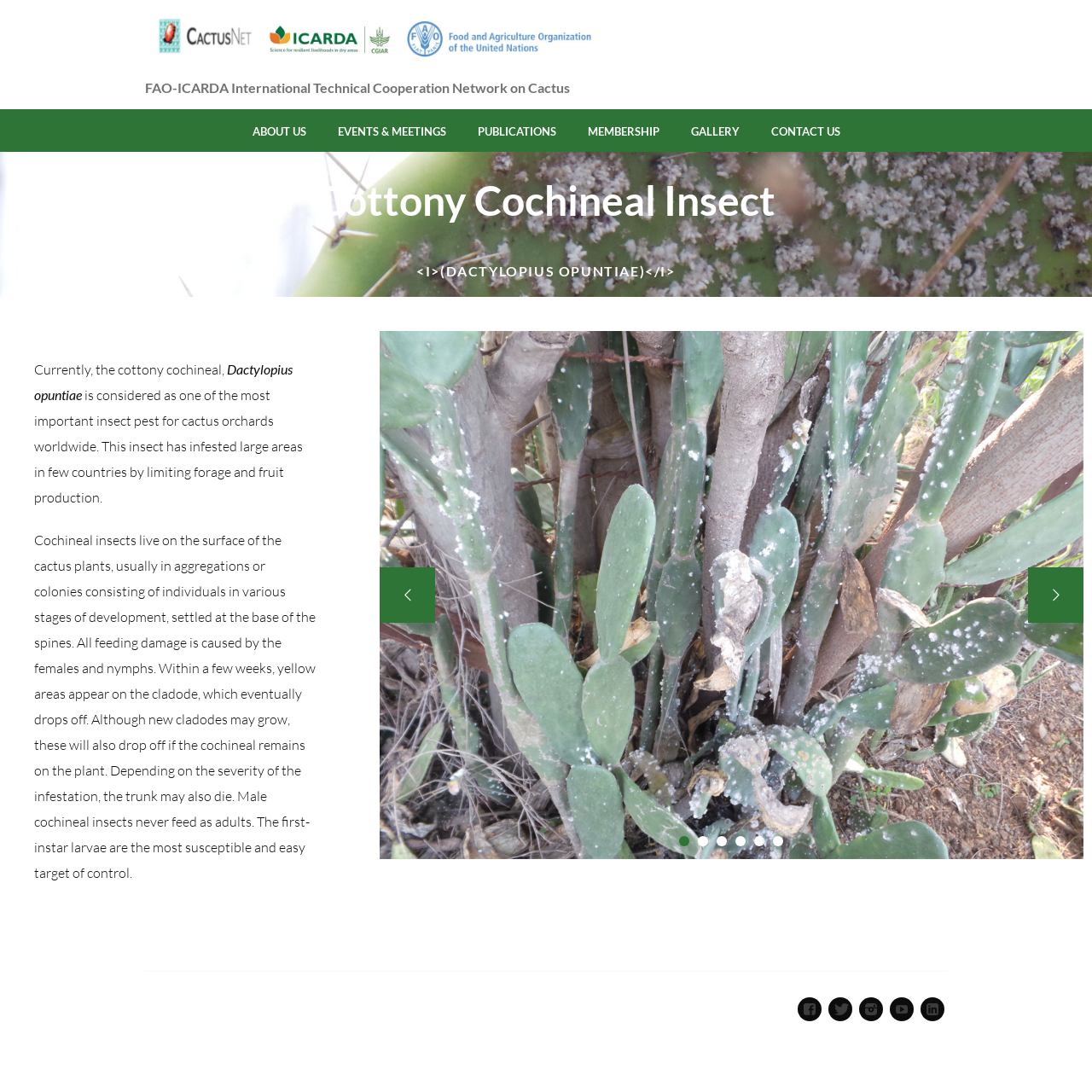Pinpoint the bounding box coordinates of the element that must be clicked to accomplish the following instruction: "Learn about membership". The coordinates should be in the format of four float numbers between 0 and 1, i.e., [left, top, right, bottom].

[0.524, 0.1, 0.618, 0.139]